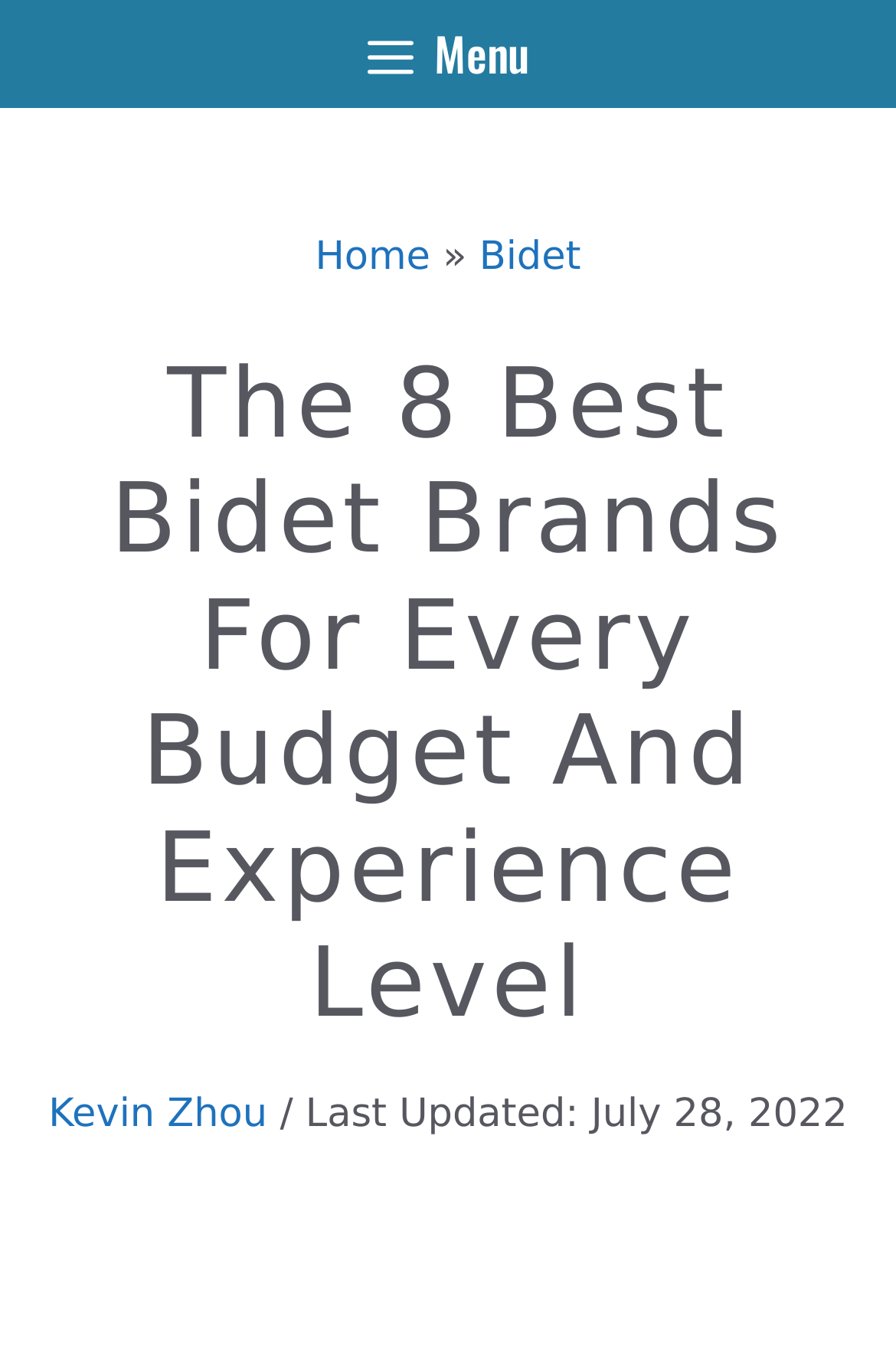Determine the title of the webpage and give its text content.

The 8 Best Bidet Brands For Every Budget And Experience Level